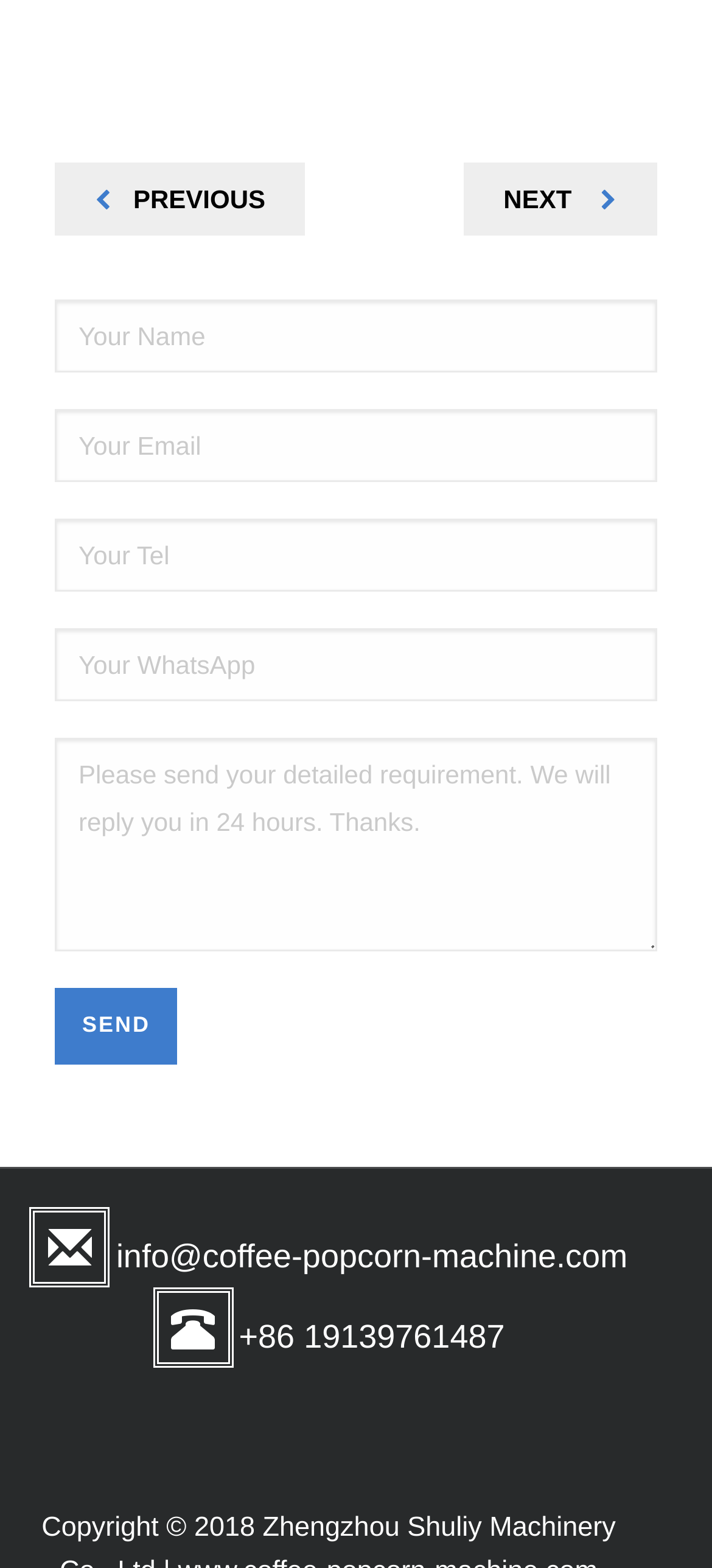Identify the bounding box coordinates of the clickable region to carry out the given instruction: "check August 2022".

None